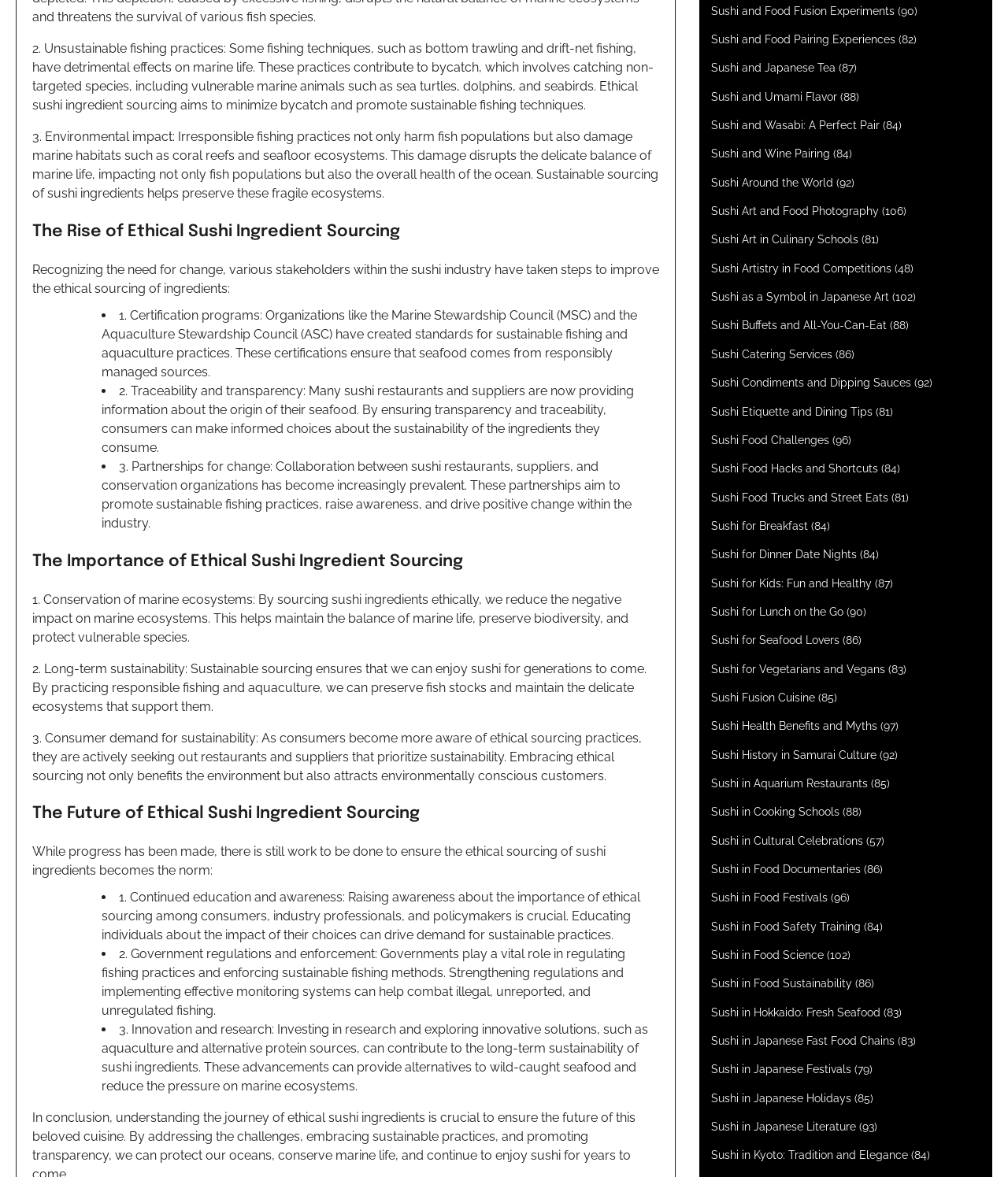What is the purpose of certification programs in sustainable fishing?
Answer with a single word or phrase, using the screenshot for reference.

Ensure responsible seafood sources